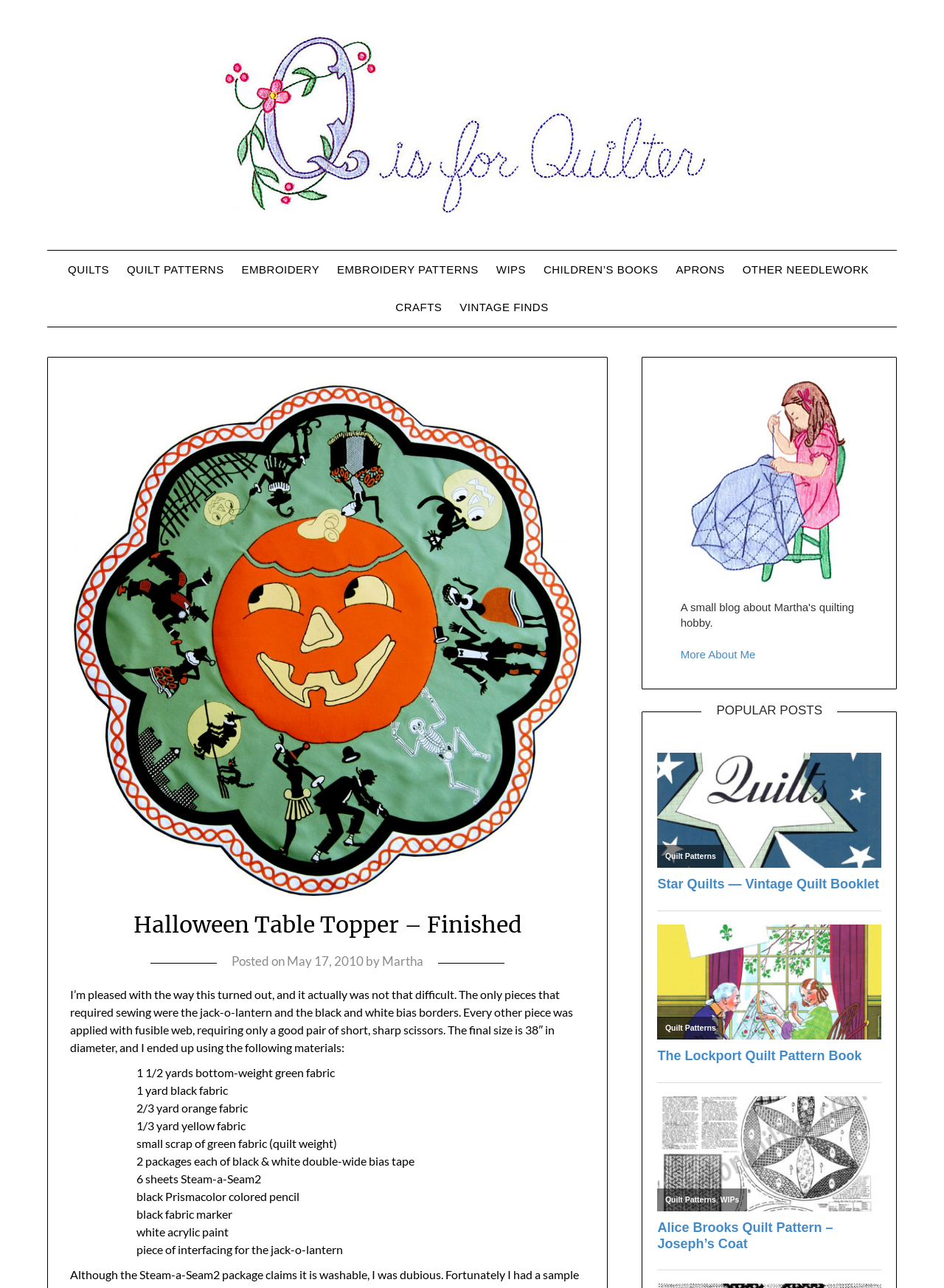Extract the primary headline from the webpage and present its text.

Halloween Table Topper – Finished